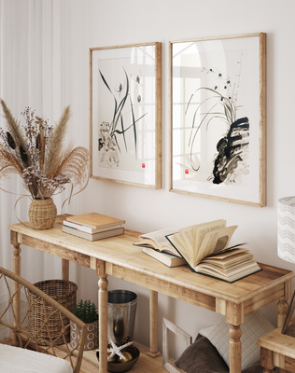What is above the table in the image?
Using the details shown in the screenshot, provide a comprehensive answer to the question.

According to the caption, 'Above the table hang two elegant framed artworks that evoke a sense of tranquility, highlighted by graceful brushstrokes and delicate ink patterns', which reveals what is above the table in the image.